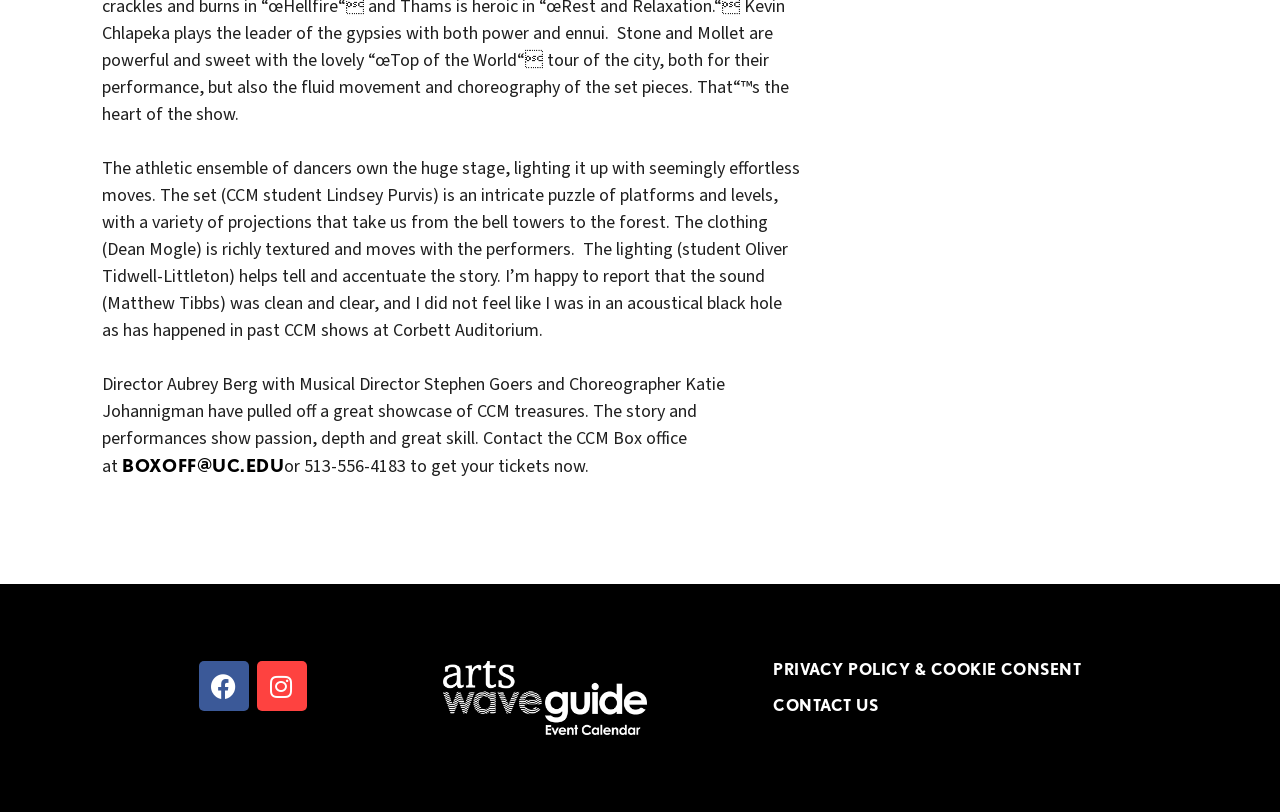Please analyze the image and give a detailed answer to the question:
How can one contact the CCM Box office?

The text provides two ways to contact the CCM Box office: by phone at 513-556-4183 or by email at BOXOFF@UC.EDU.